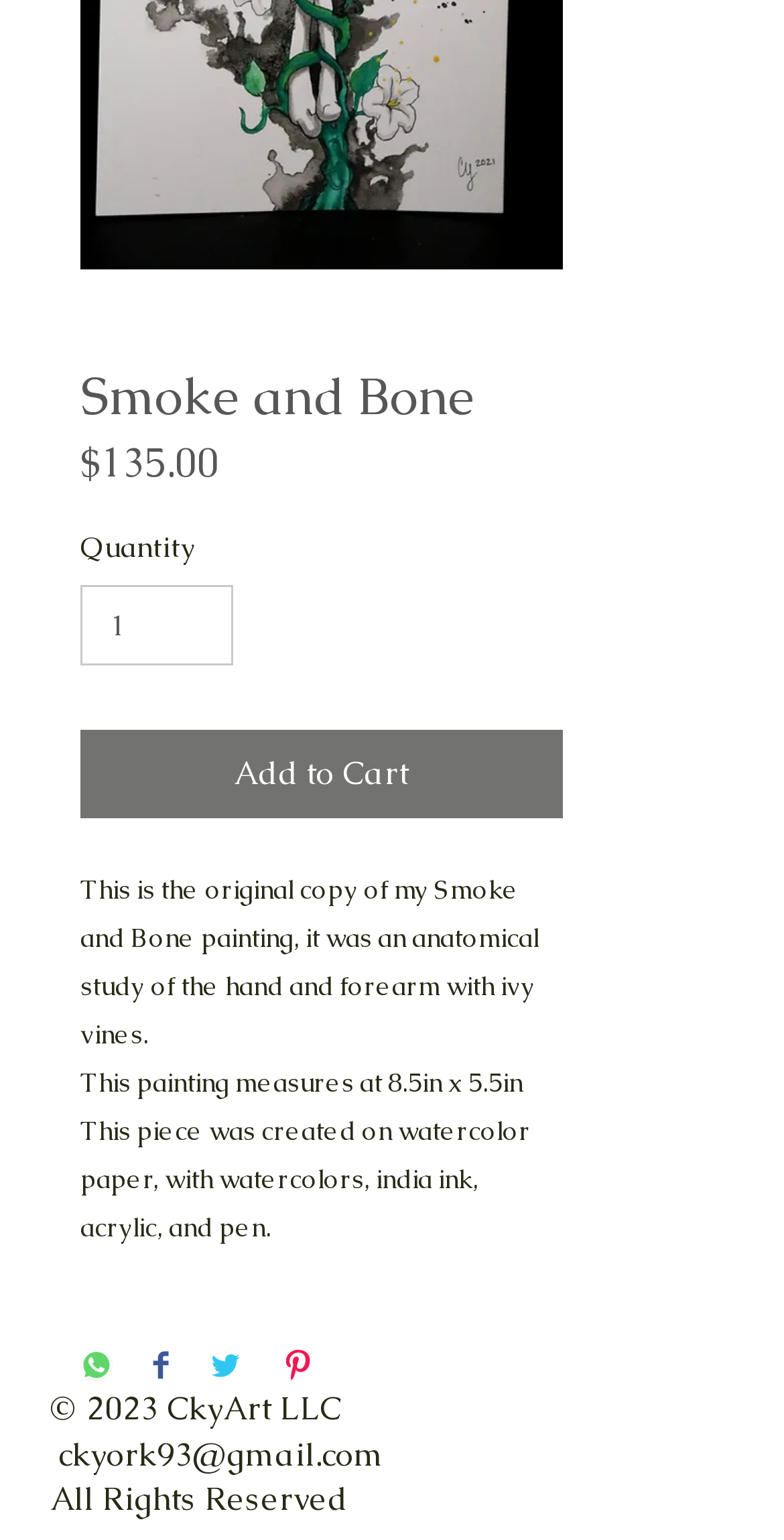Provide the bounding box coordinates for the UI element that is described by this text: "ckyork93@gmail.com". The coordinates should be in the form of four float numbers between 0 and 1: [left, top, right, bottom].

[0.074, 0.931, 0.49, 0.958]